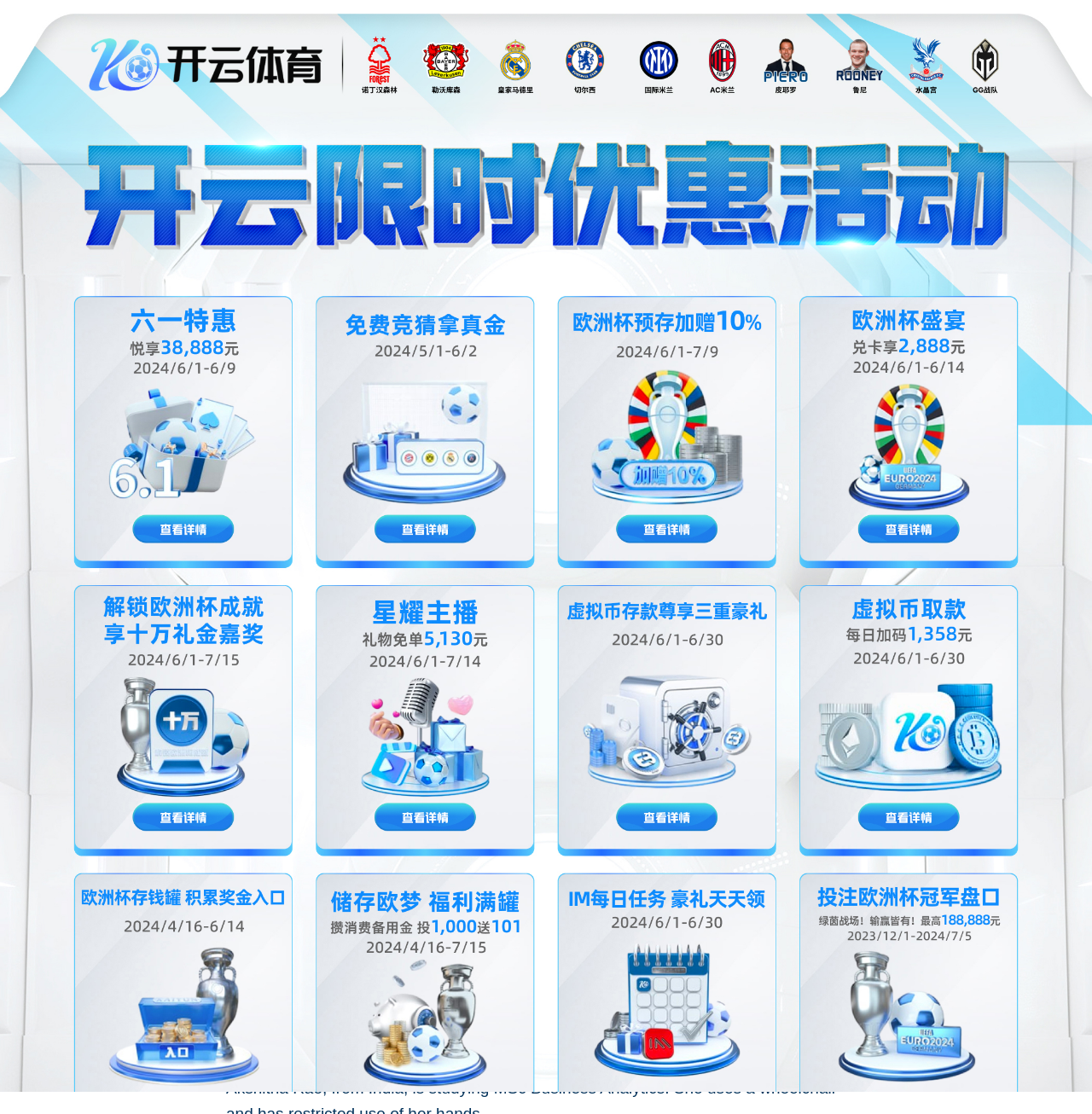What is the main heading displayed on the webpage? Please provide the text.

‘Being disabled is something which motivates me, rather than contains me’